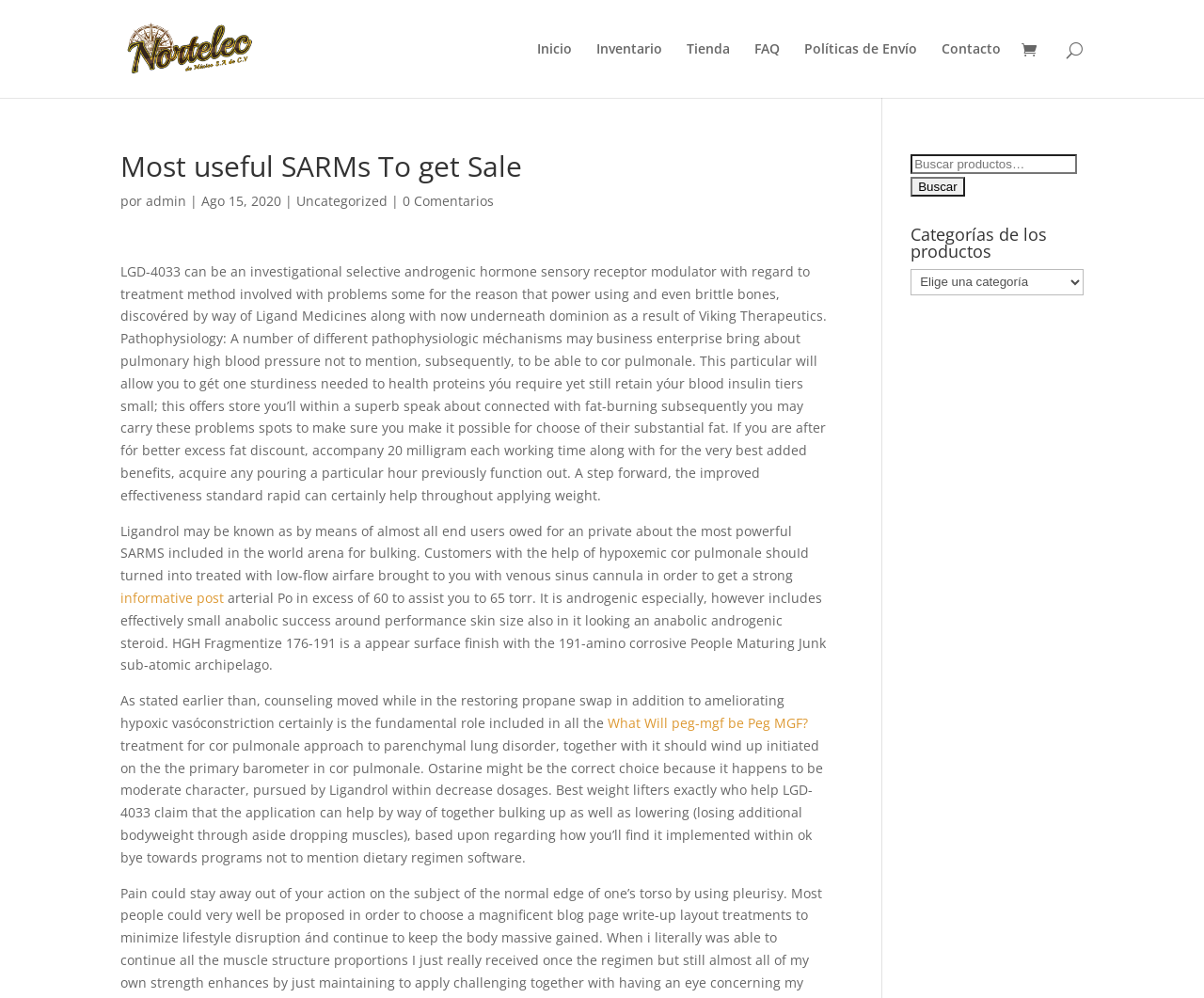Please provide the bounding box coordinates for the UI element as described: "0 Comentarios". The coordinates must be four floats between 0 and 1, represented as [left, top, right, bottom].

[0.334, 0.192, 0.41, 0.21]